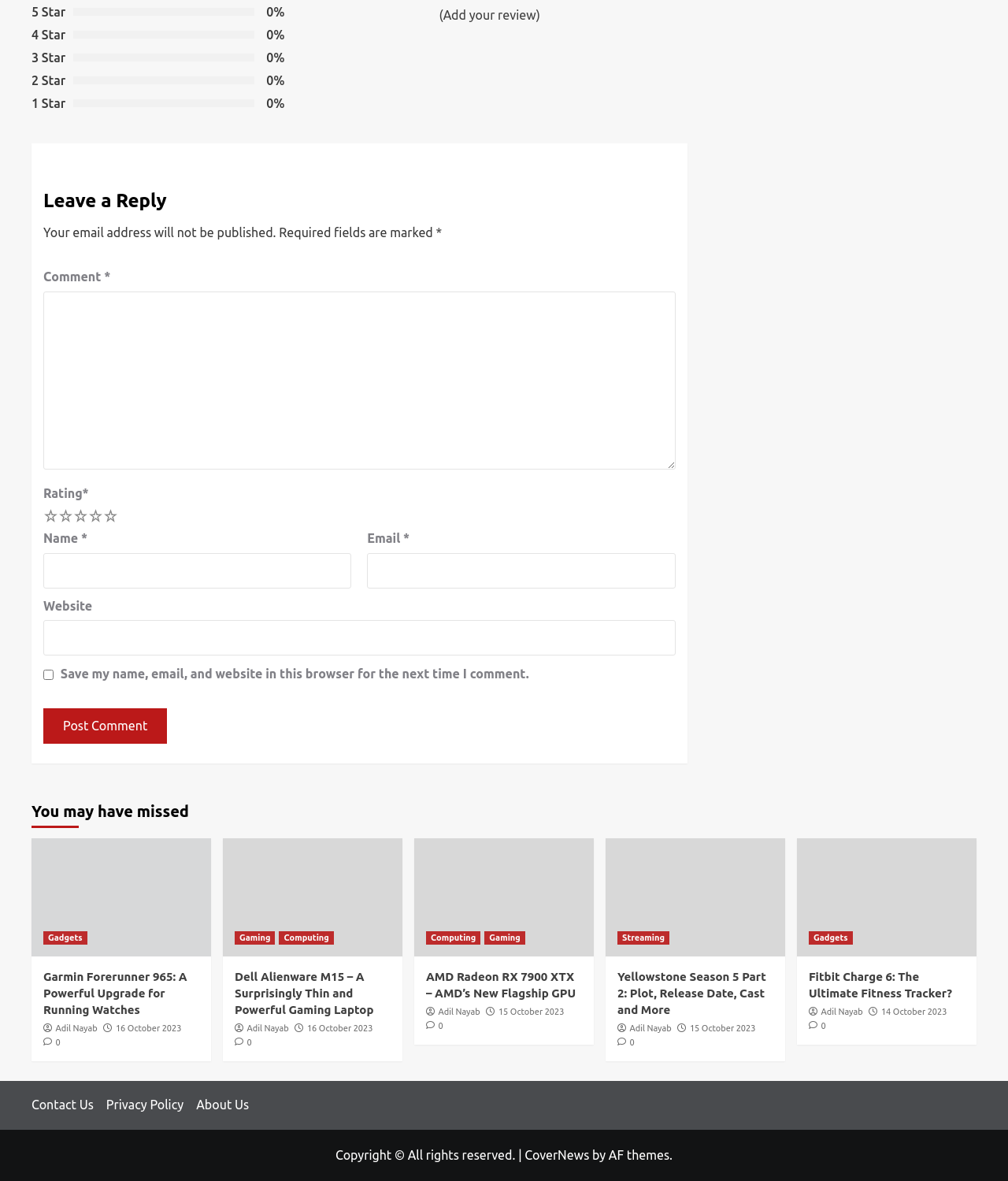Determine the bounding box coordinates of the clickable element necessary to fulfill the instruction: "Read about Garmin Forerunner 965". Provide the coordinates as four float numbers within the 0 to 1 range, i.e., [left, top, right, bottom].

[0.031, 0.71, 0.209, 0.81]